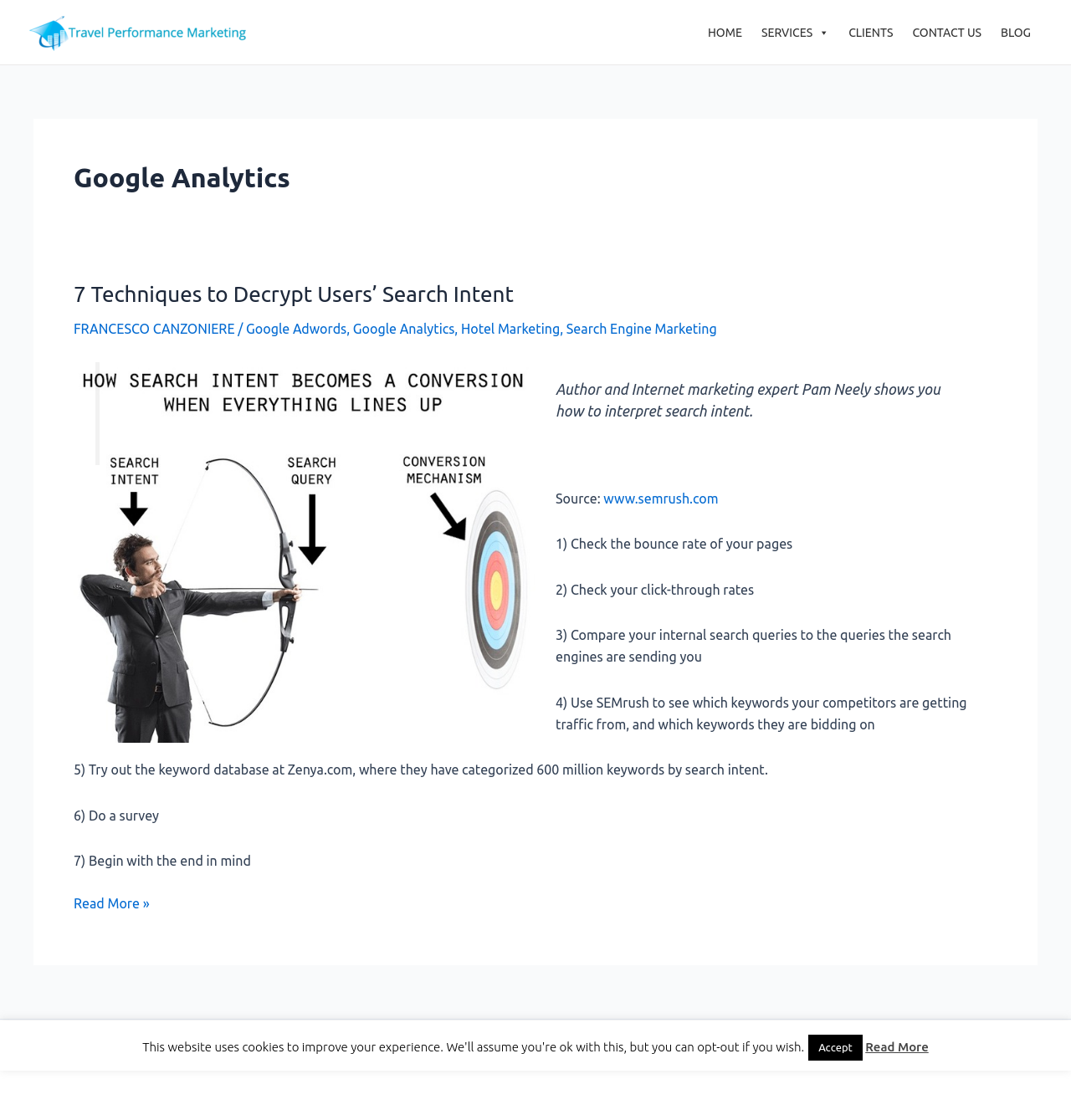Explain in detail what you observe on this webpage.

The webpage is a blog article from Travel Performance Marketing Agency Spain, with a focus on Google Analytics. At the top, there is a navigation menu with links to "HOME", "SERVICES", "CLIENTS", "CONTACT US", and "BLOG". Below the navigation menu, there is a heading that reads "Google Analytics". 

The main content of the page is an article titled "7 Techniques to Decrypt Users’ Search Intent". The article has a heading and a link to read the full article. Below the title, there is a list of authors and related topics, including Francesco Canzoniere, Google Adwords, Google Analytics, Hotel Marketing, and Search Engine Marketing. 

The article itself is divided into sections, with each section explaining a technique to decrypt users' search intent. The techniques are listed as numbered points, with descriptions and explanations. There are also links to external sources, such as SEMrush and Zenya.com, and a call-to-action to read more about the topic.

At the bottom of the page, there is a copyright notice and a button to accept terms and conditions. There is also a link to read more about the topic. The page has a clean and organized layout, making it easy to navigate and read.